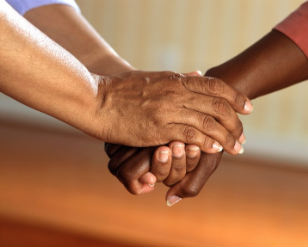What is the tone of the background in the image?
Using the details from the image, give an elaborate explanation to answer the question.

The warm background in the image adds to the comforting atmosphere, emphasizing the emotional bond between individuals navigating complex care situations.